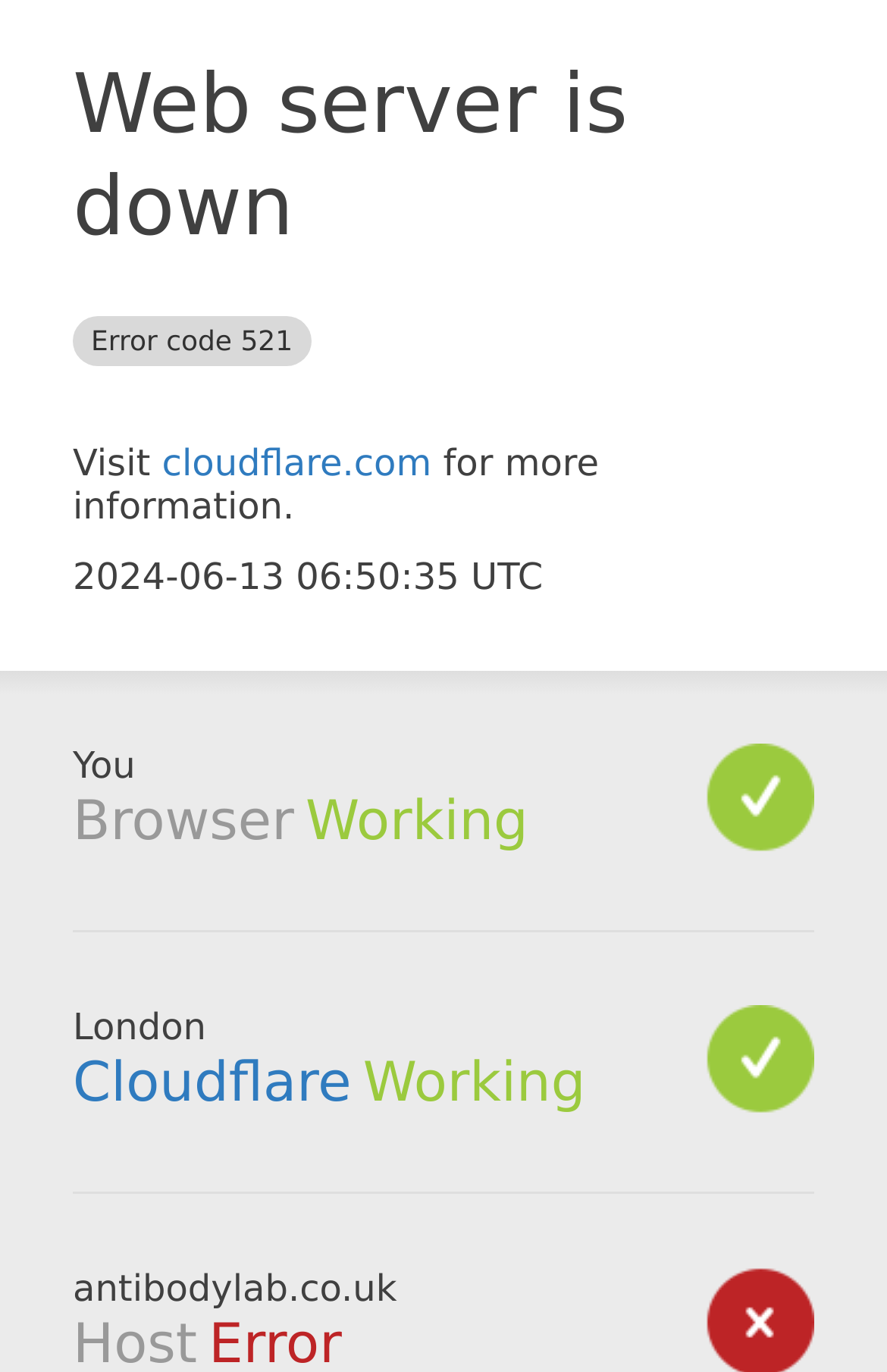Give a one-word or short-phrase answer to the following question: 
What is the current status of Cloudflare?

Working